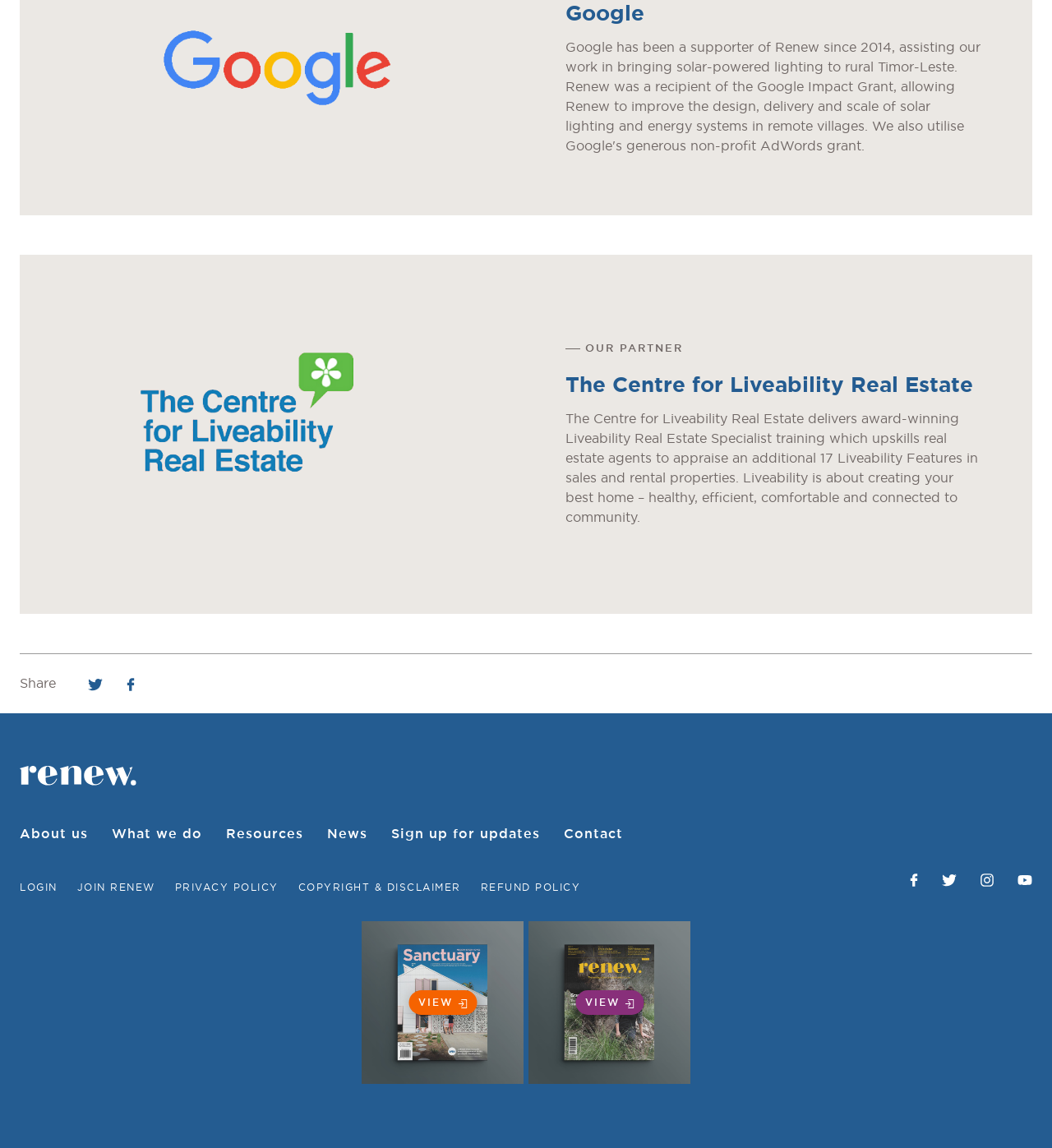What is the name of the second image on the page?
Provide a thorough and detailed answer to the question.

The name of the second image can be found in the image element with the text 'Sanctuary', which is located below the heading element.